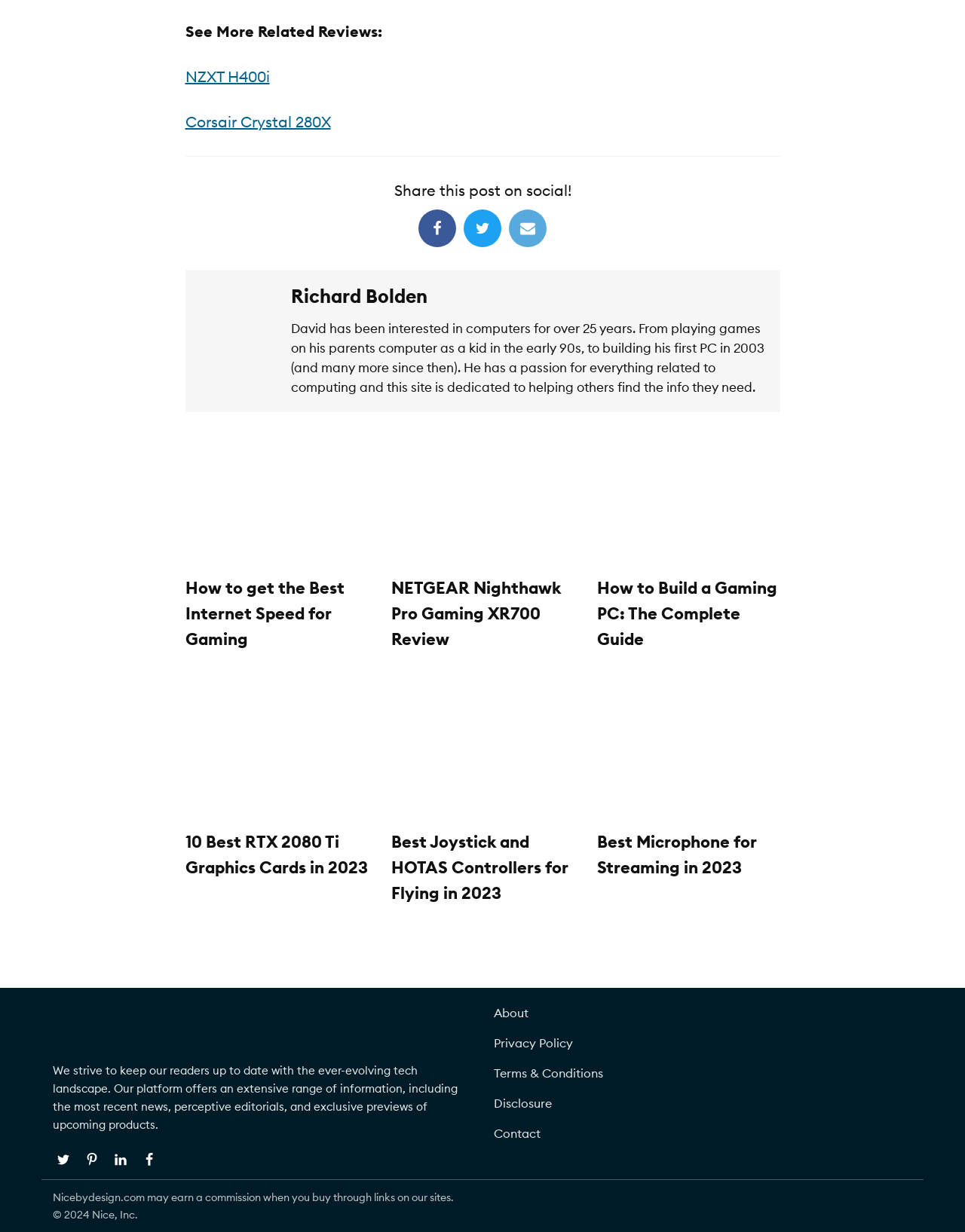Determine the bounding box of the UI component based on this description: "title="Facebook"". The bounding box coordinates should be four float values between 0 and 1, i.e., [left, top, right, bottom].

[0.434, 0.17, 0.473, 0.201]